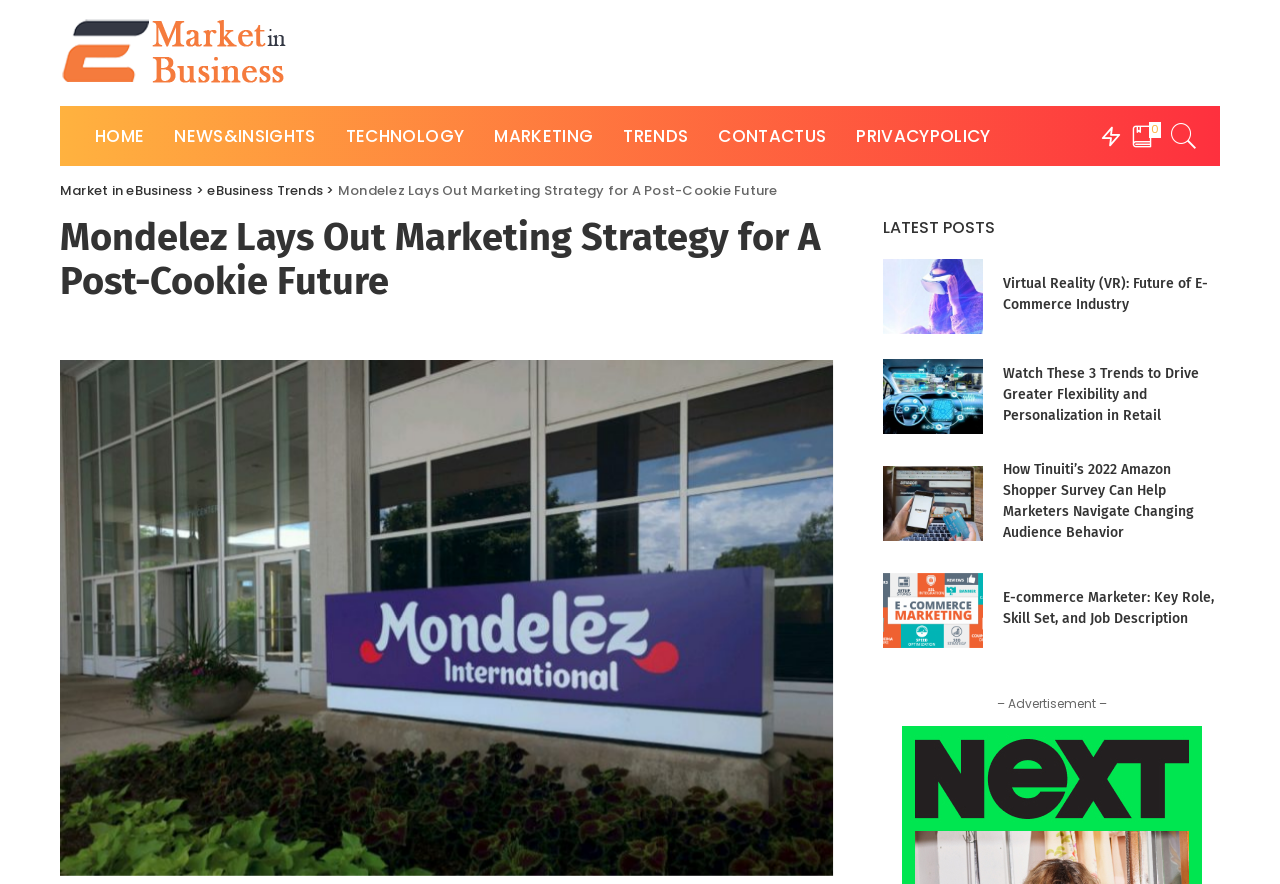Could you find the bounding box coordinates of the clickable area to complete this instruction: "view latest post about virtual reality"?

[0.69, 0.293, 0.768, 0.378]